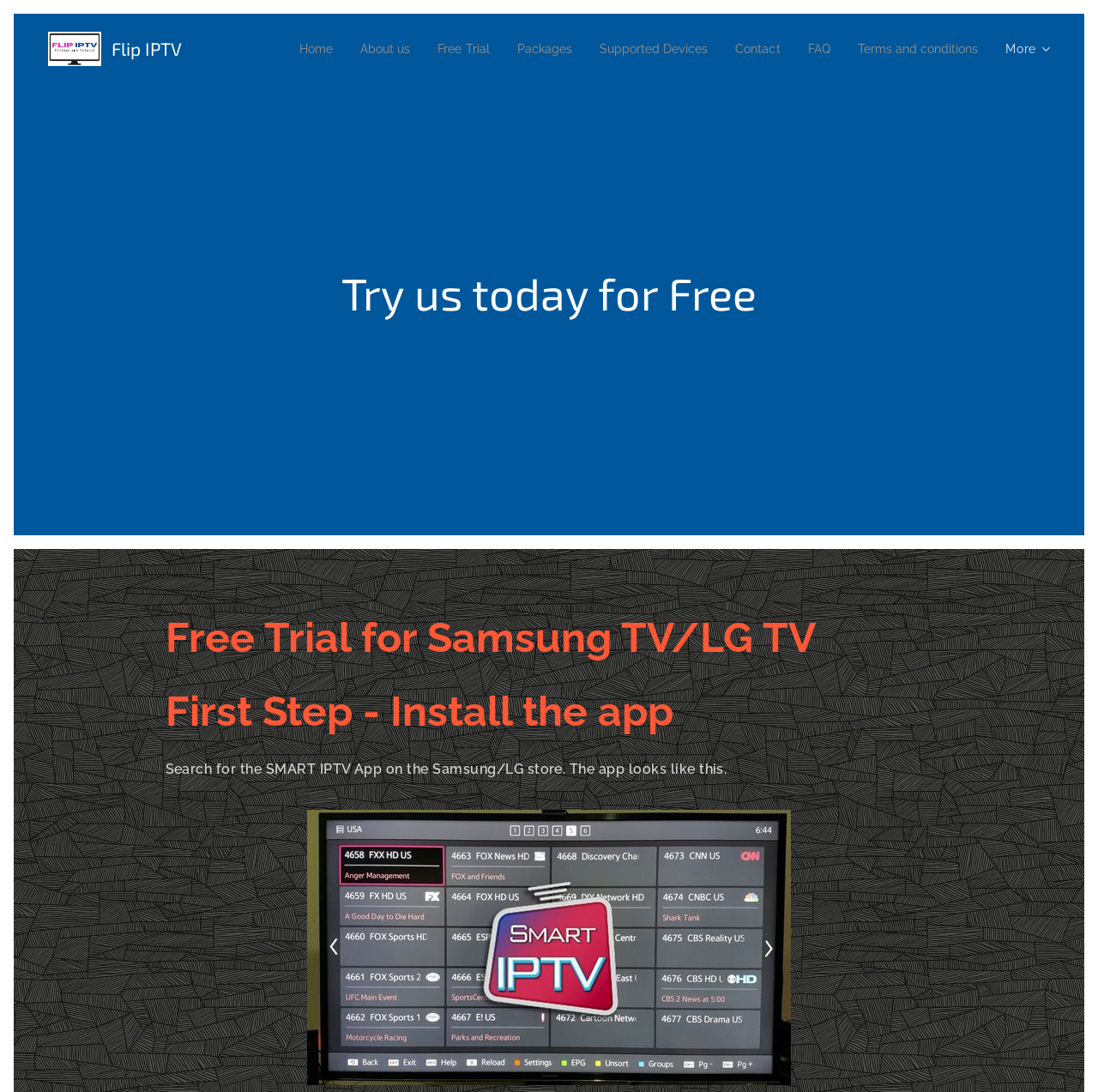Generate a thorough description of the webpage.

The webpage is about Flip IPTV, offering a free trial for Samsung TV and LG TV. At the top left, there is a link to the Flip IPTV homepage. Next to it, there is a navigation menu with links to various sections, including Home, About us, Free Trial, Packages, Supported Devices, Contact, FAQ, Terms and conditions, and More. The navigation menu is followed by a small icon.

Below the navigation menu, there is a prominent heading that encourages users to try the service for free today. Underneath, there is a section with a heading that reiterates the free trial offer for Samsung TV and LG TV. This section is divided into steps, with the first step being to install the app. The instructions for this step are provided, including a description of how the app looks like on the Samsung/LG store.